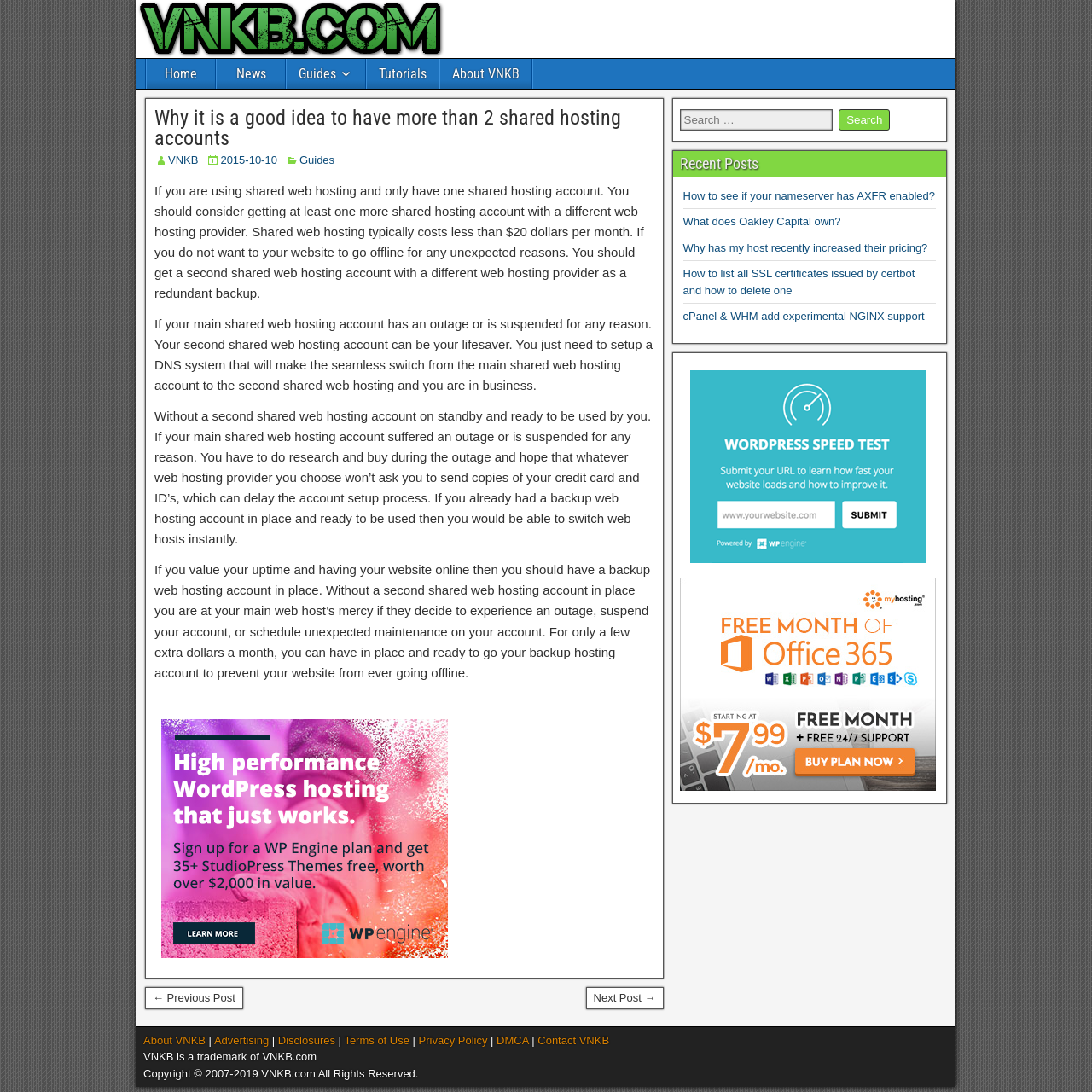Can you specify the bounding box coordinates of the area that needs to be clicked to fulfill the following instruction: "Click the 'Home' link"?

[0.134, 0.054, 0.197, 0.081]